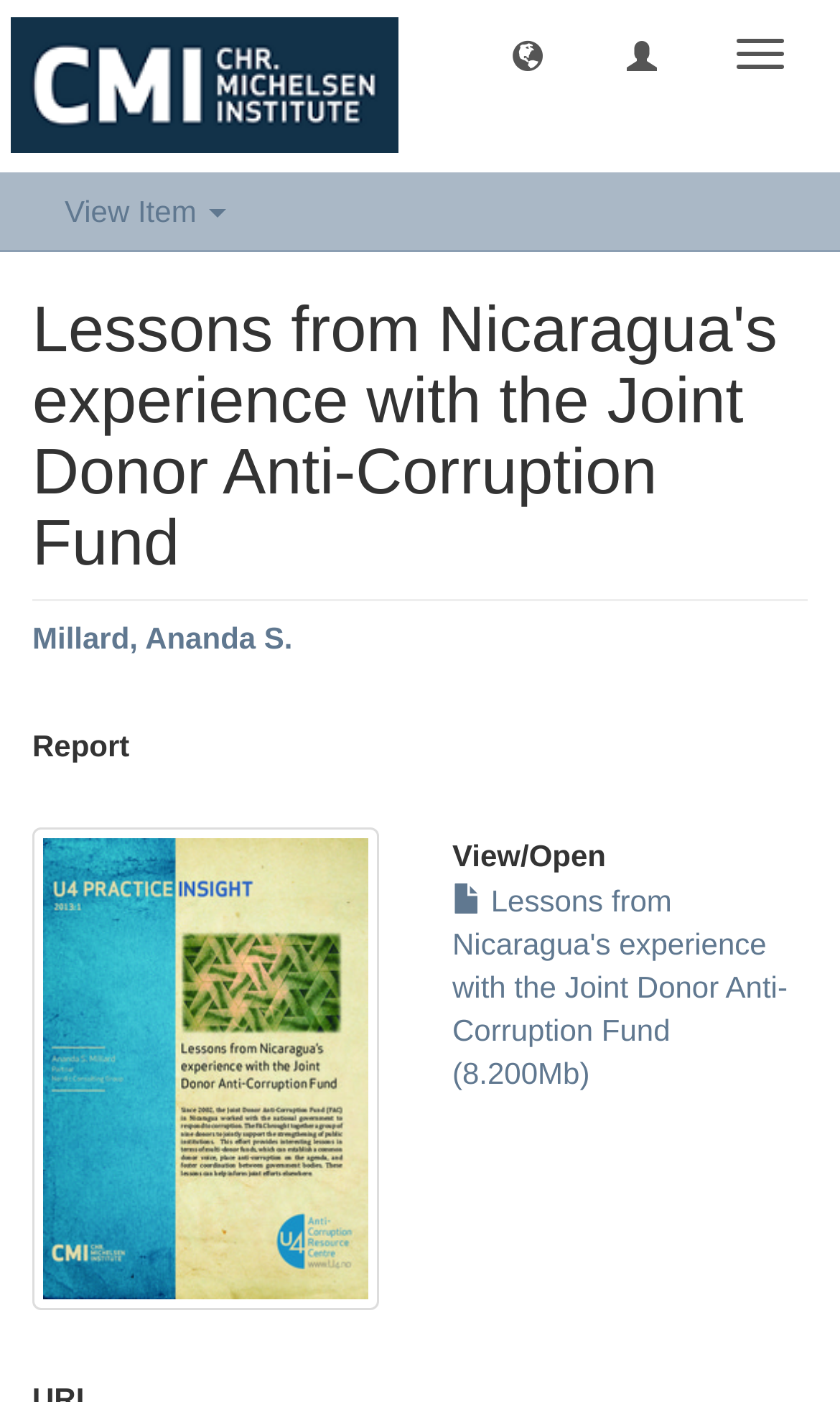Locate the bounding box of the UI element defined by this description: "Toggle navigation". The coordinates should be given as four float numbers between 0 and 1, formatted as [left, top, right, bottom].

[0.849, 0.012, 0.962, 0.065]